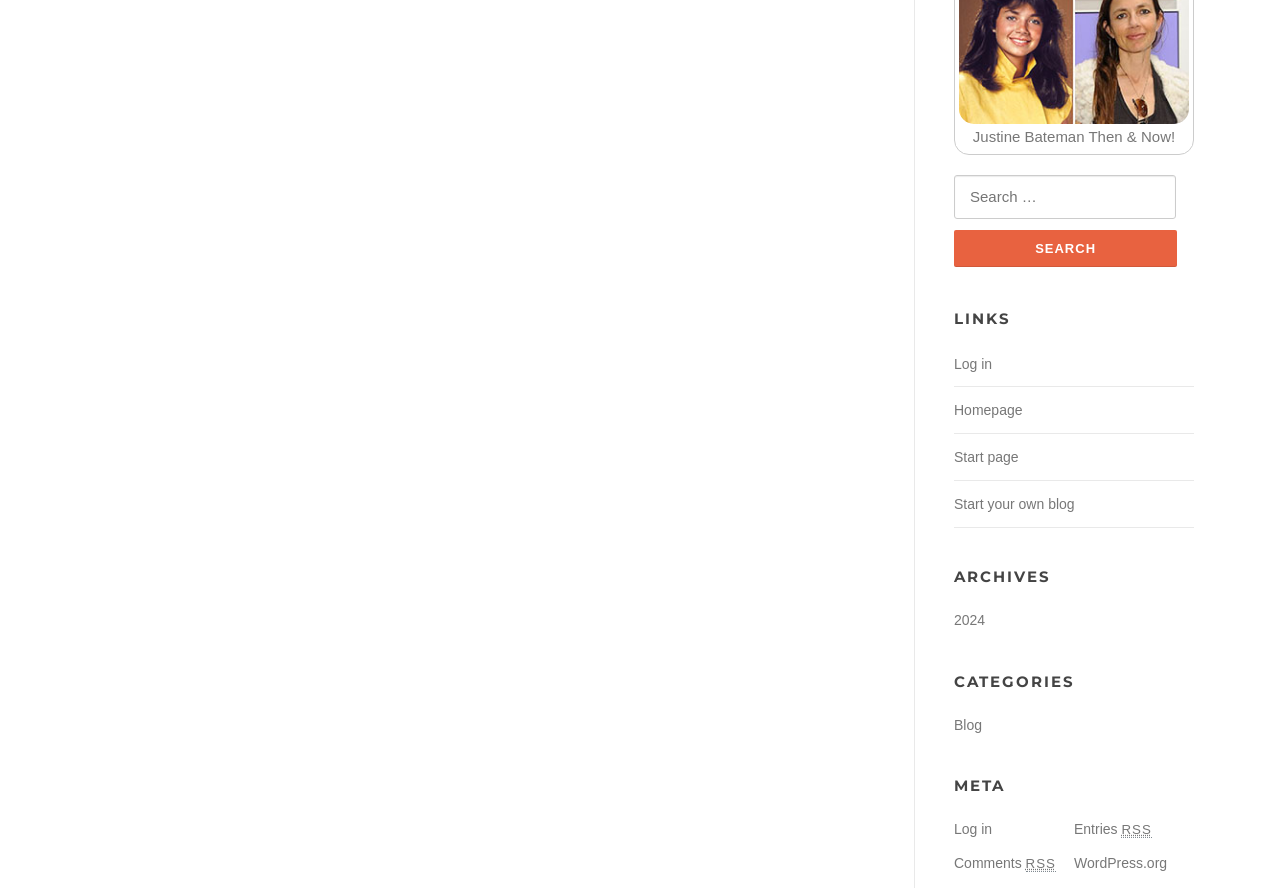Locate the bounding box coordinates of the element I should click to achieve the following instruction: "View archives from 2024".

[0.745, 0.689, 0.77, 0.707]